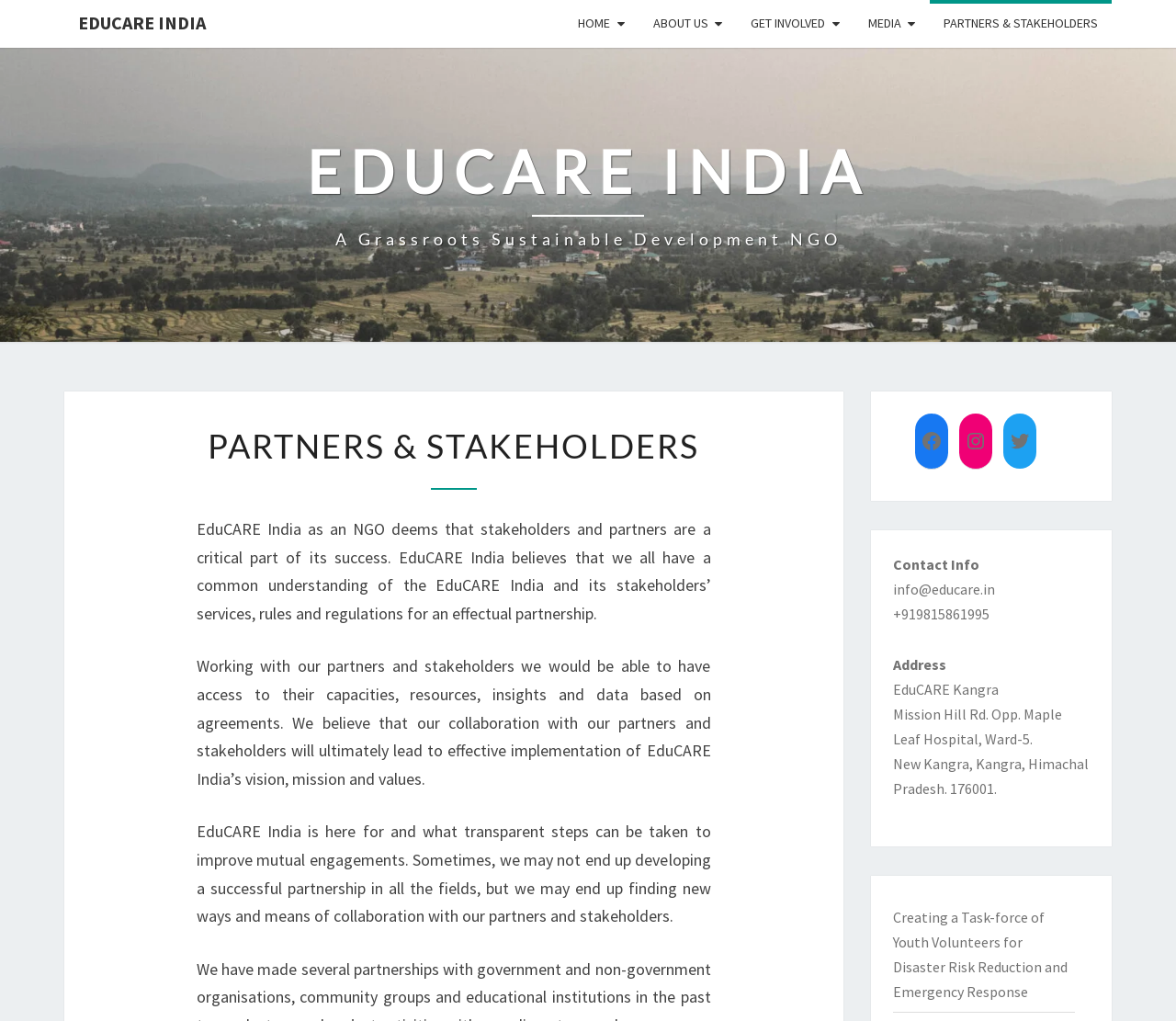Please provide a comprehensive response to the question based on the details in the image: What is the address of EduCARE Kangra?

The address of EduCARE Kangra can be found in the static text 'Mission Hill Rd. Opp. Maple Leaf Hospital, Ward-5.' which is located below the static text 'Address'.